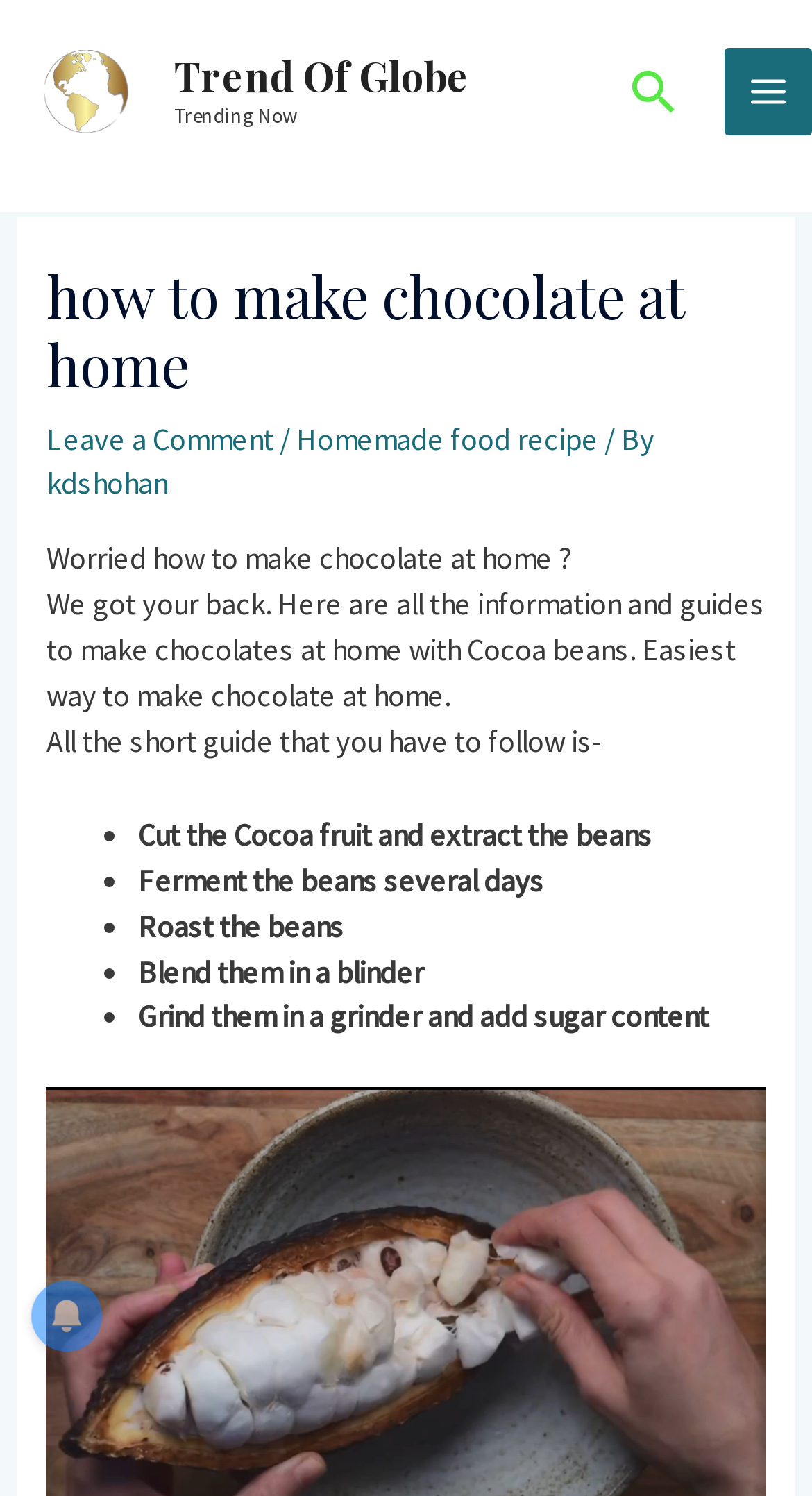Using the element description: "Trend Of Globe", determine the bounding box coordinates for the specified UI element. The coordinates should be four float numbers between 0 and 1, [left, top, right, bottom].

[0.214, 0.032, 0.578, 0.068]